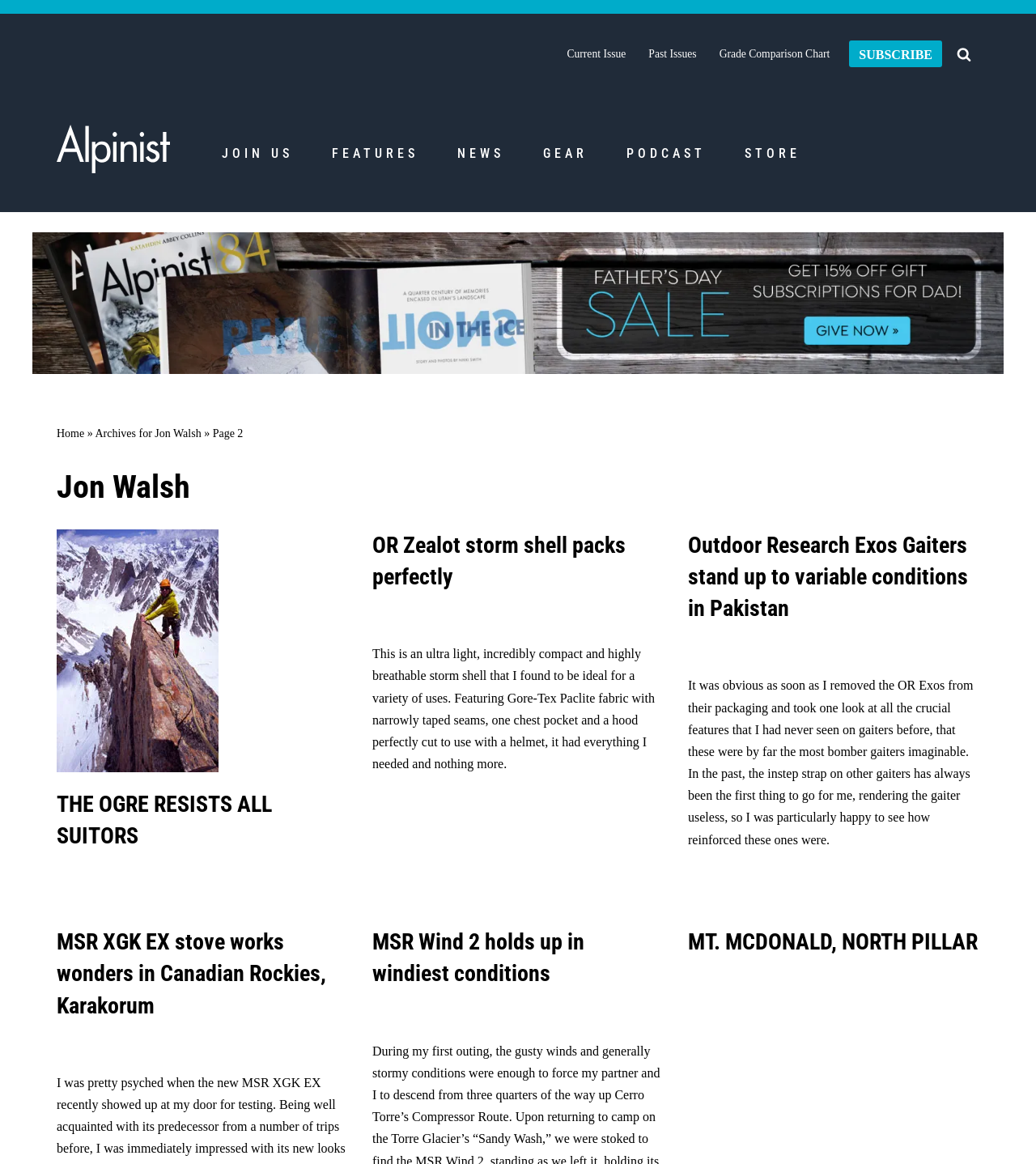Can you find the bounding box coordinates for the element to click on to achieve the instruction: "Read the article 'THE OGRE RESISTS ALL SUITORS'"?

[0.055, 0.455, 0.336, 0.663]